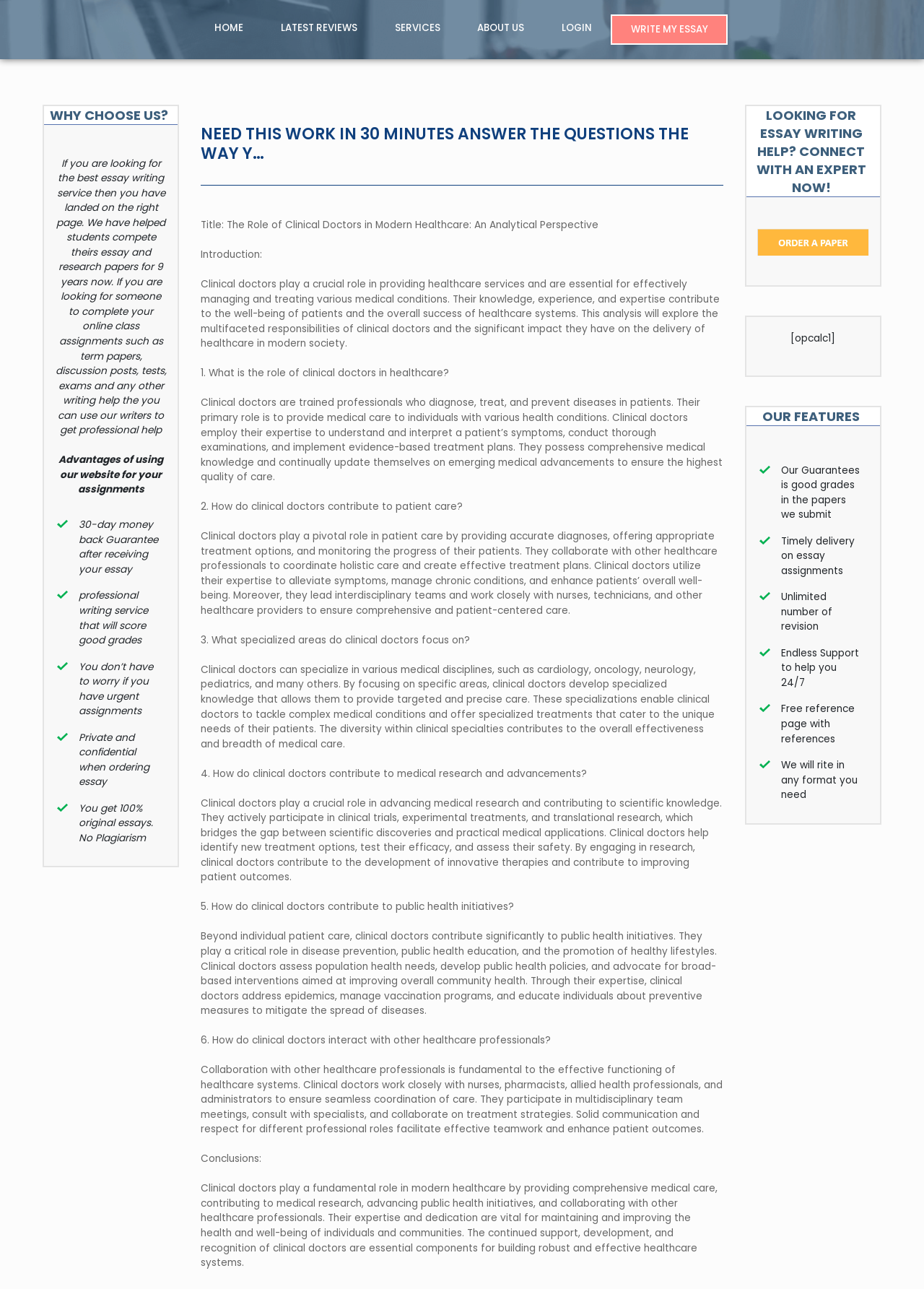Using the provided element description: "Services", identify the bounding box coordinates. The coordinates should be four floats between 0 and 1 in the order [left, top, right, bottom].

[0.415, 0.016, 0.488, 0.027]